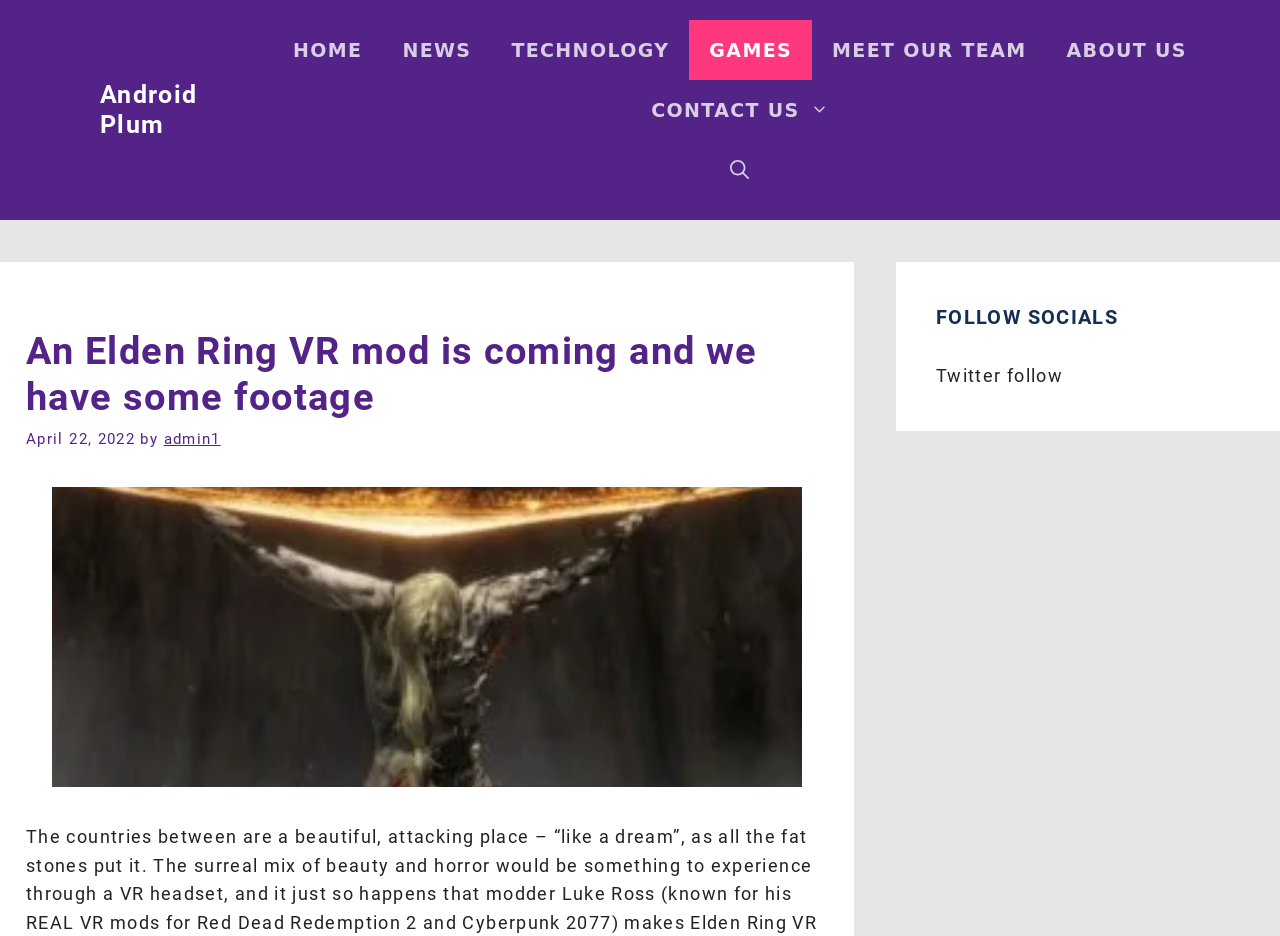Given the description HOME, predict the bounding box coordinates of the UI element. Ensure the coordinates are in the format (top-left x, top-left y, bottom-right x, bottom-right y) and all values are between 0 and 1.

[0.213, 0.021, 0.299, 0.085]